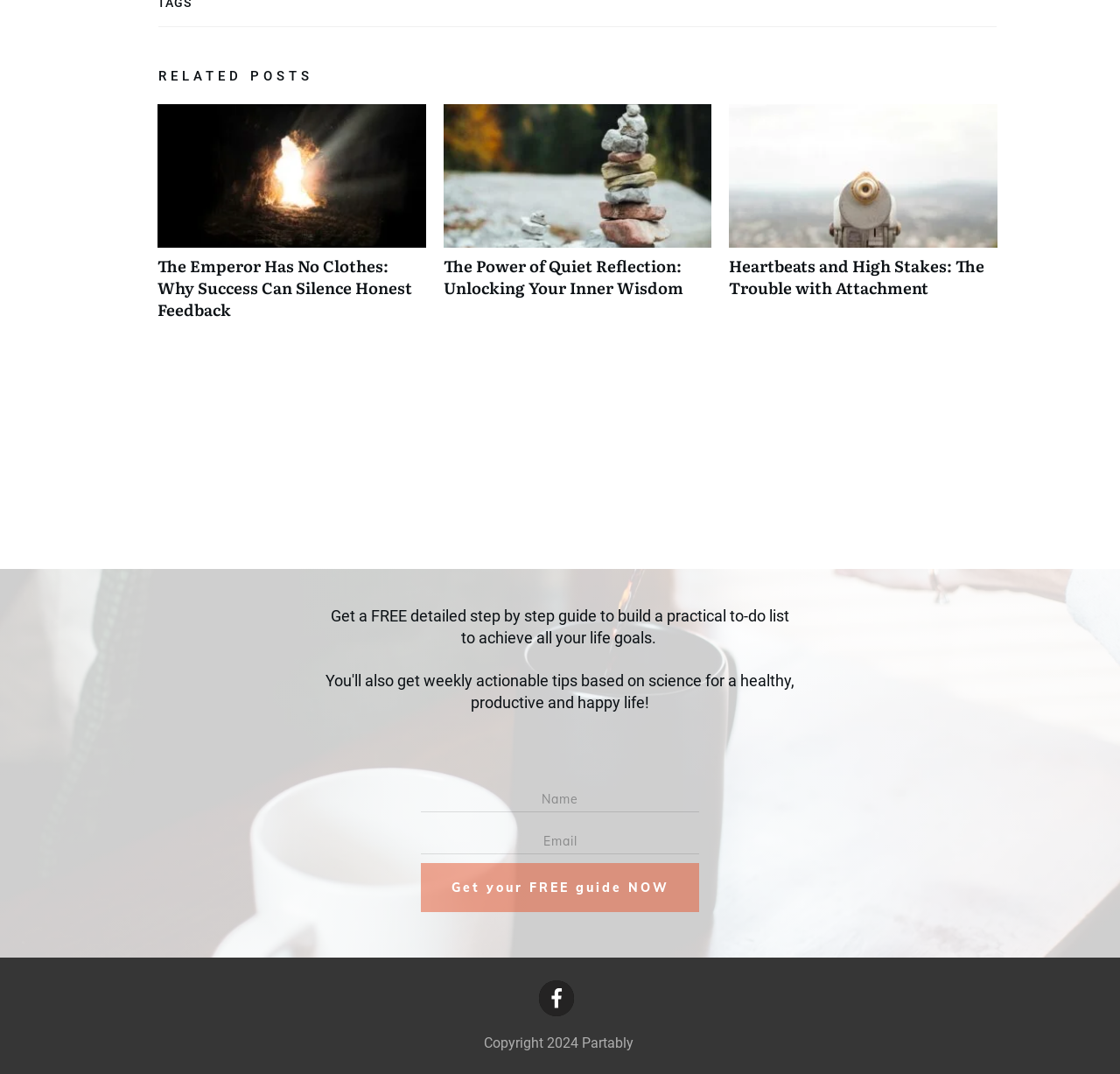Determine the bounding box coordinates of the clickable area required to perform the following instruction: "Enter your name in the input field". The coordinates should be represented as four float numbers between 0 and 1: [left, top, right, bottom].

[0.376, 0.727, 0.624, 0.757]